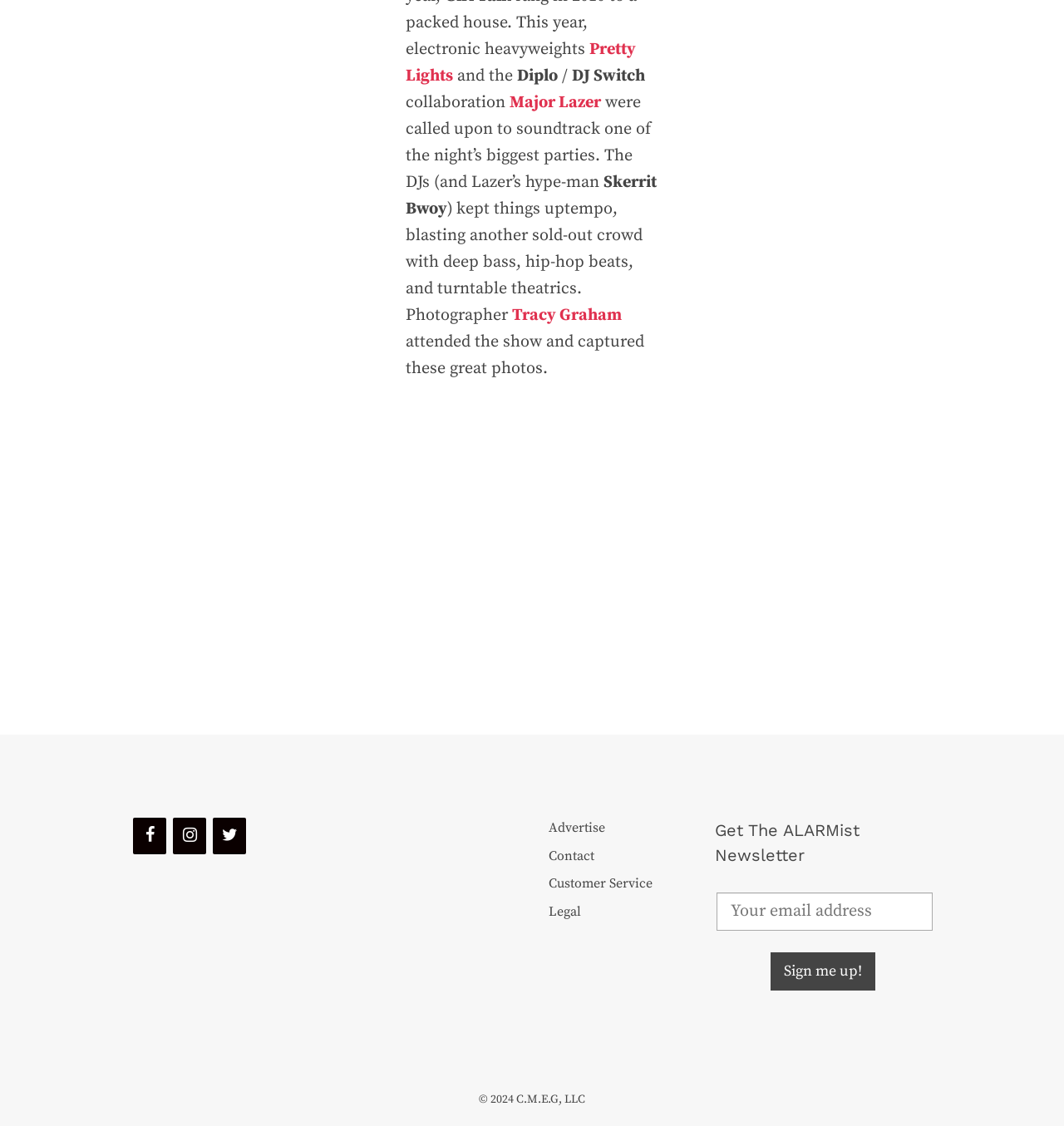Can you find the bounding box coordinates for the element to click on to achieve the instruction: "Follow Major Lazer on link"?

[0.479, 0.082, 0.565, 0.1]